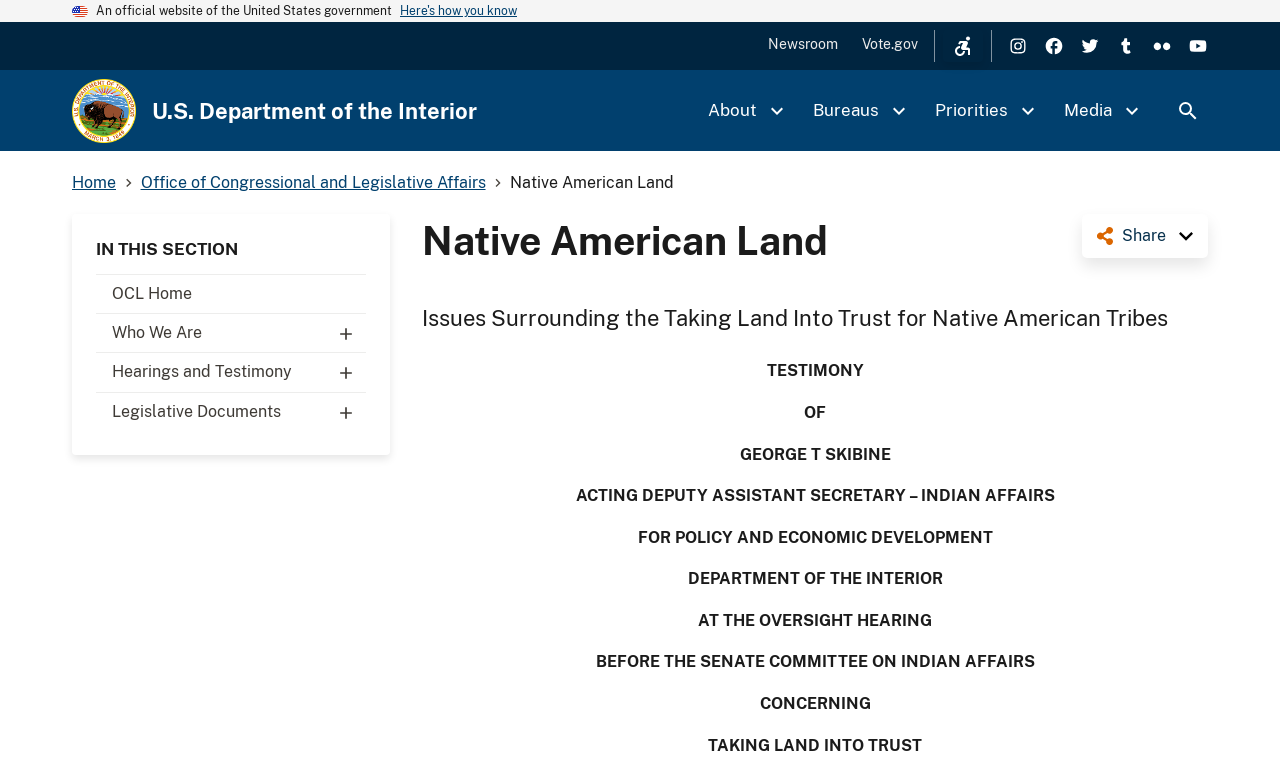Locate the bounding box coordinates of the clickable part needed for the task: "Visit U.S. Department of the Interior".

[0.119, 0.125, 0.373, 0.158]